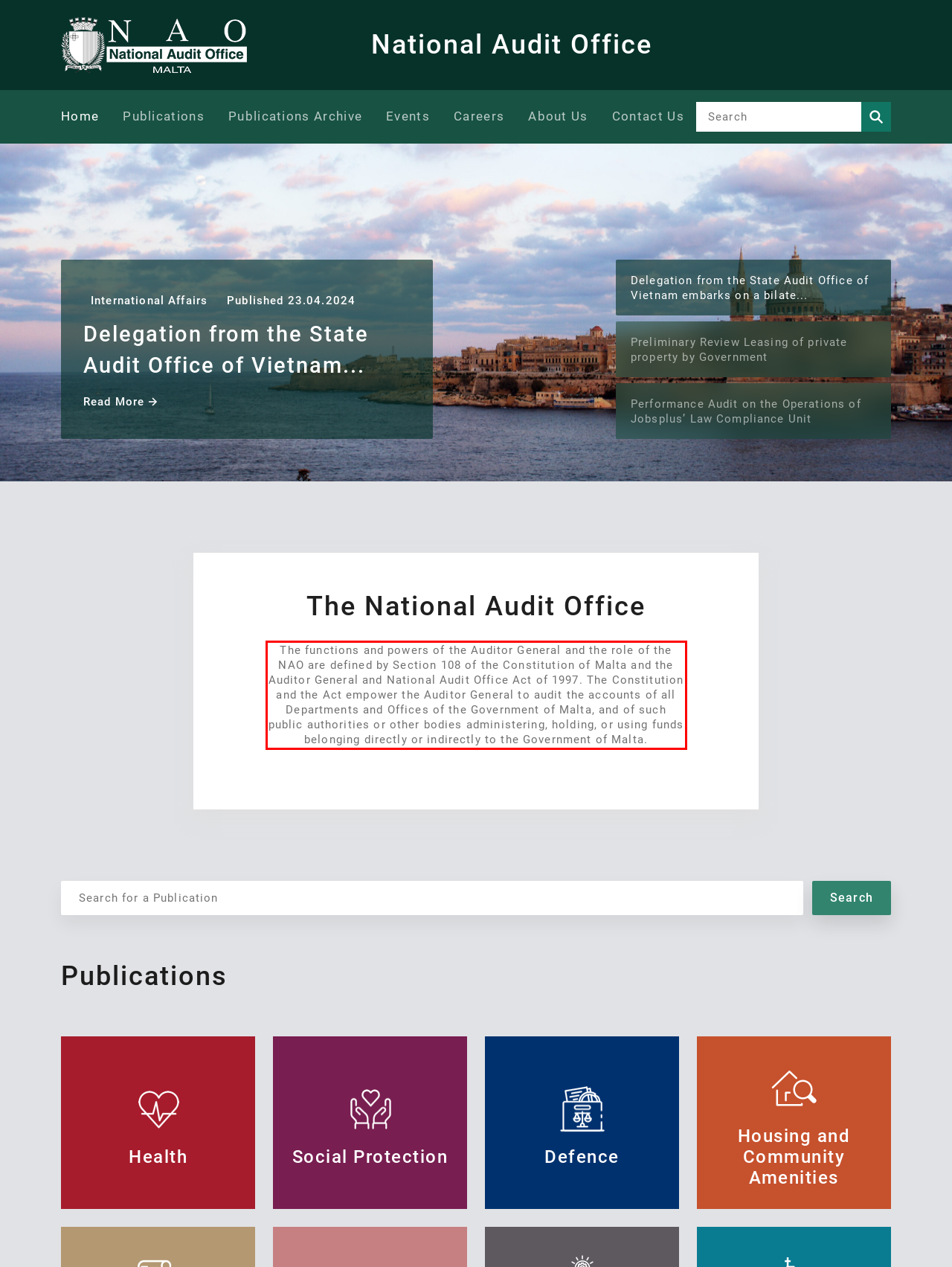With the given screenshot of a webpage, locate the red rectangle bounding box and extract the text content using OCR.

The functions and powers of the Auditor General and the role of the NAO are defined by Section 108 of the Constitution of Malta and the Auditor General and National Audit Office Act of 1997. The Constitution and the Act empower the Auditor General to audit the accounts of all Departments and Offices of the Government of Malta, and of such public authorities or other bodies administering, holding, or using funds belonging directly or indirectly to the Government of Malta.